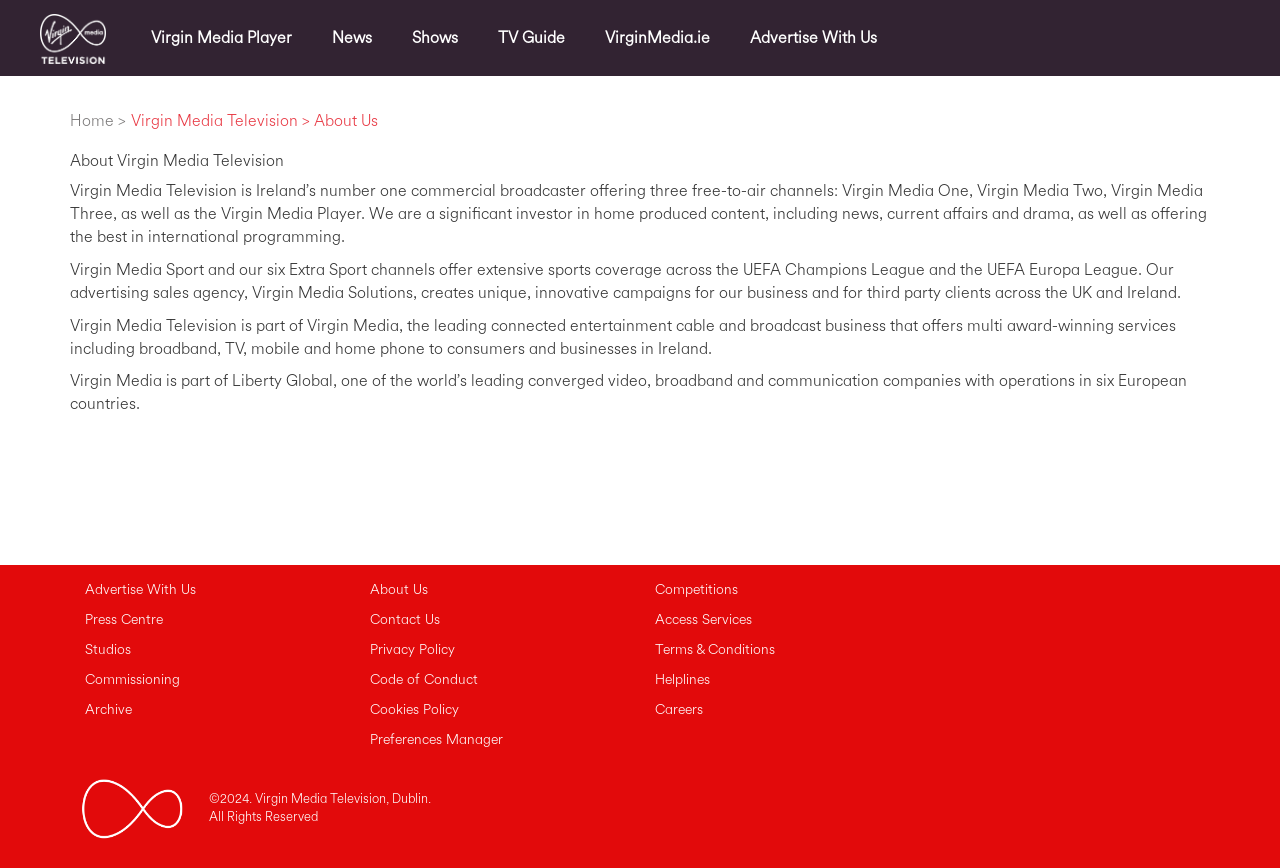Answer the question below with a single word or a brief phrase: 
What is the parent company of Virgin Media?

Liberty Global